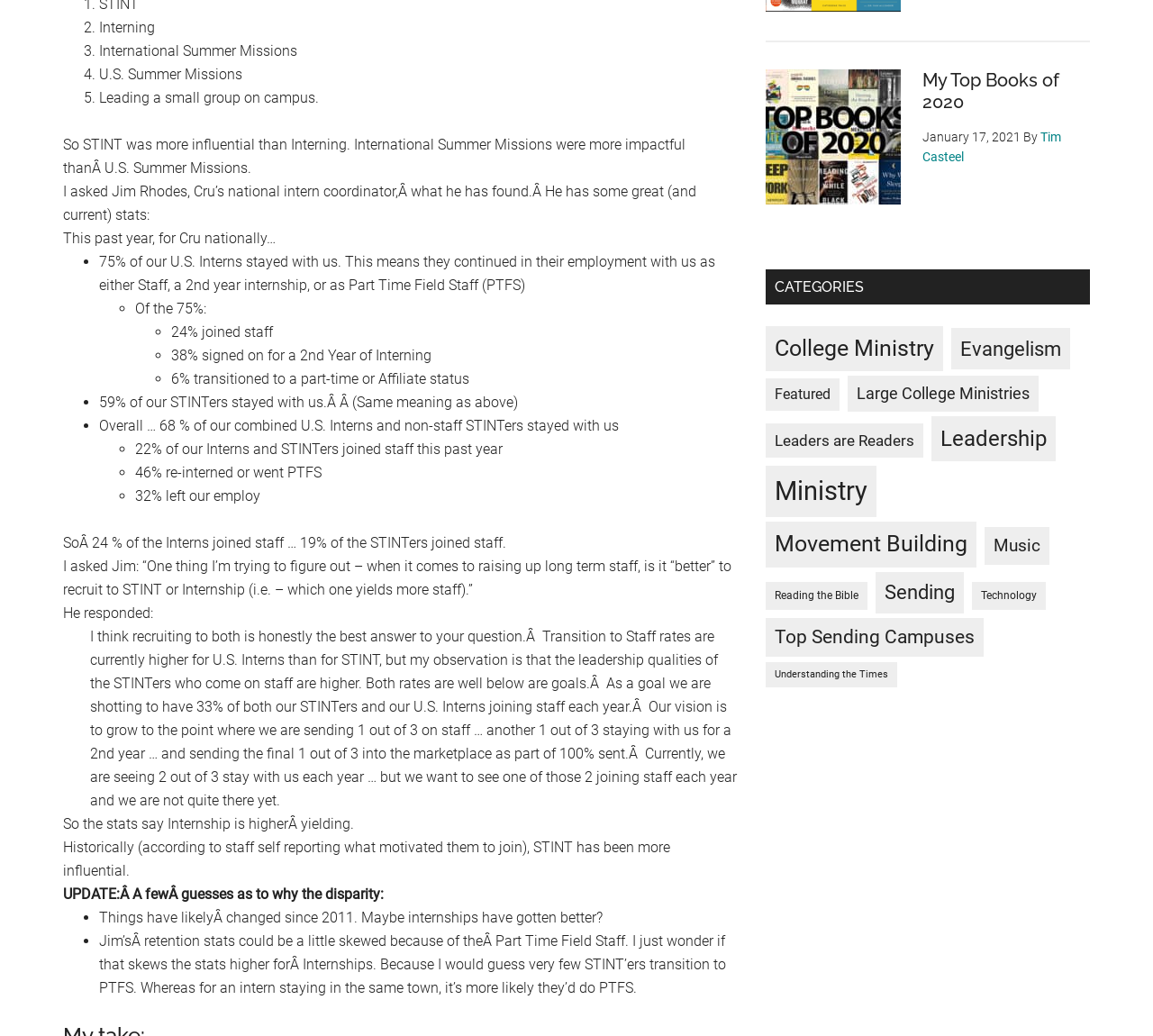What is the goal for the percentage of STINTers and U.S. Interns joining staff each year?
Please provide a comprehensive answer based on the visual information in the image.

According to Jim's response, 'As a goal we are shooting to have 33% of both our STINTers and our U.S. Interns joining staff each year'.